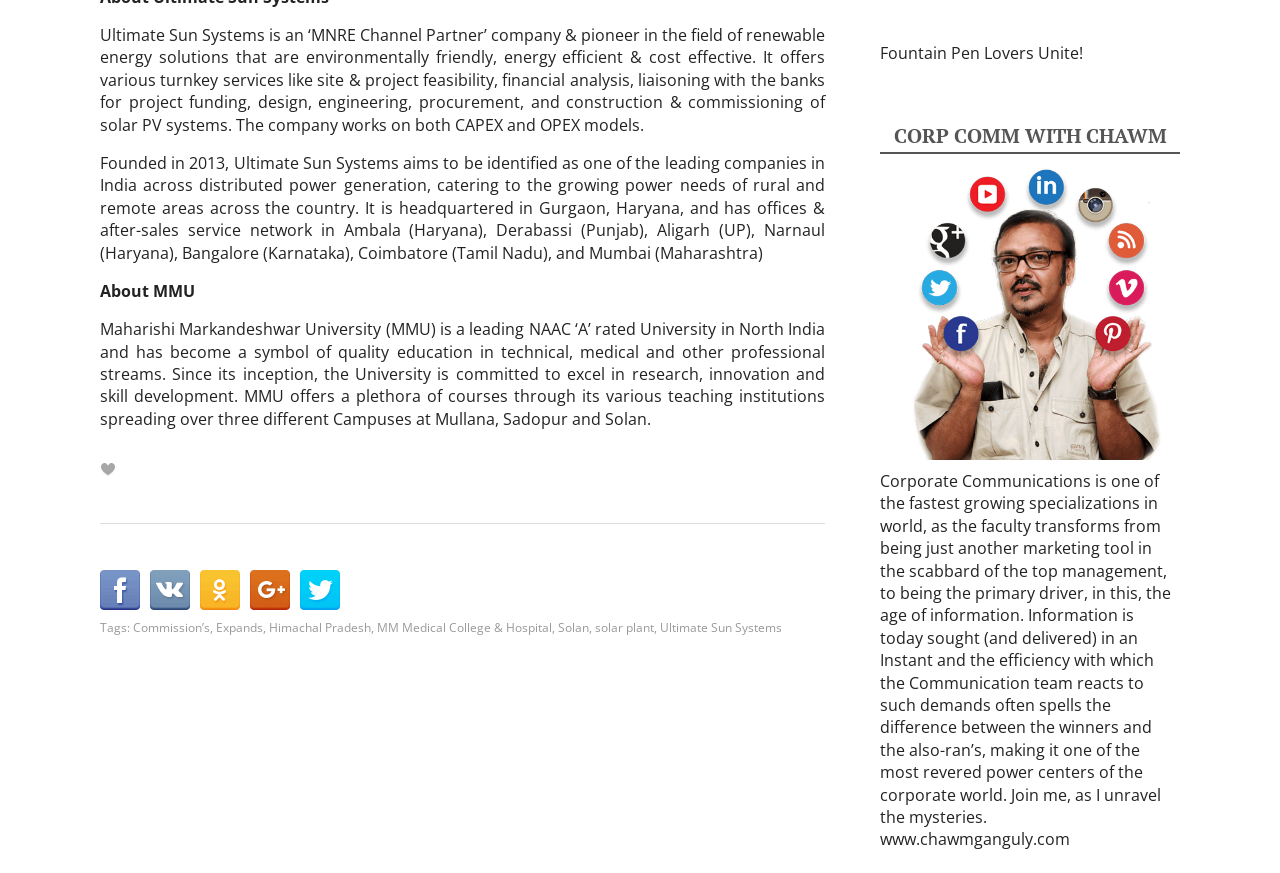Based on the visual content of the image, answer the question thoroughly: What is the topic of the text starting with 'Corporate Communications is one of the fastest growing specializations'?

The StaticText element with ID 190 mentions Corporate Communications as the topic, and provides a detailed description of its importance in the corporate world.